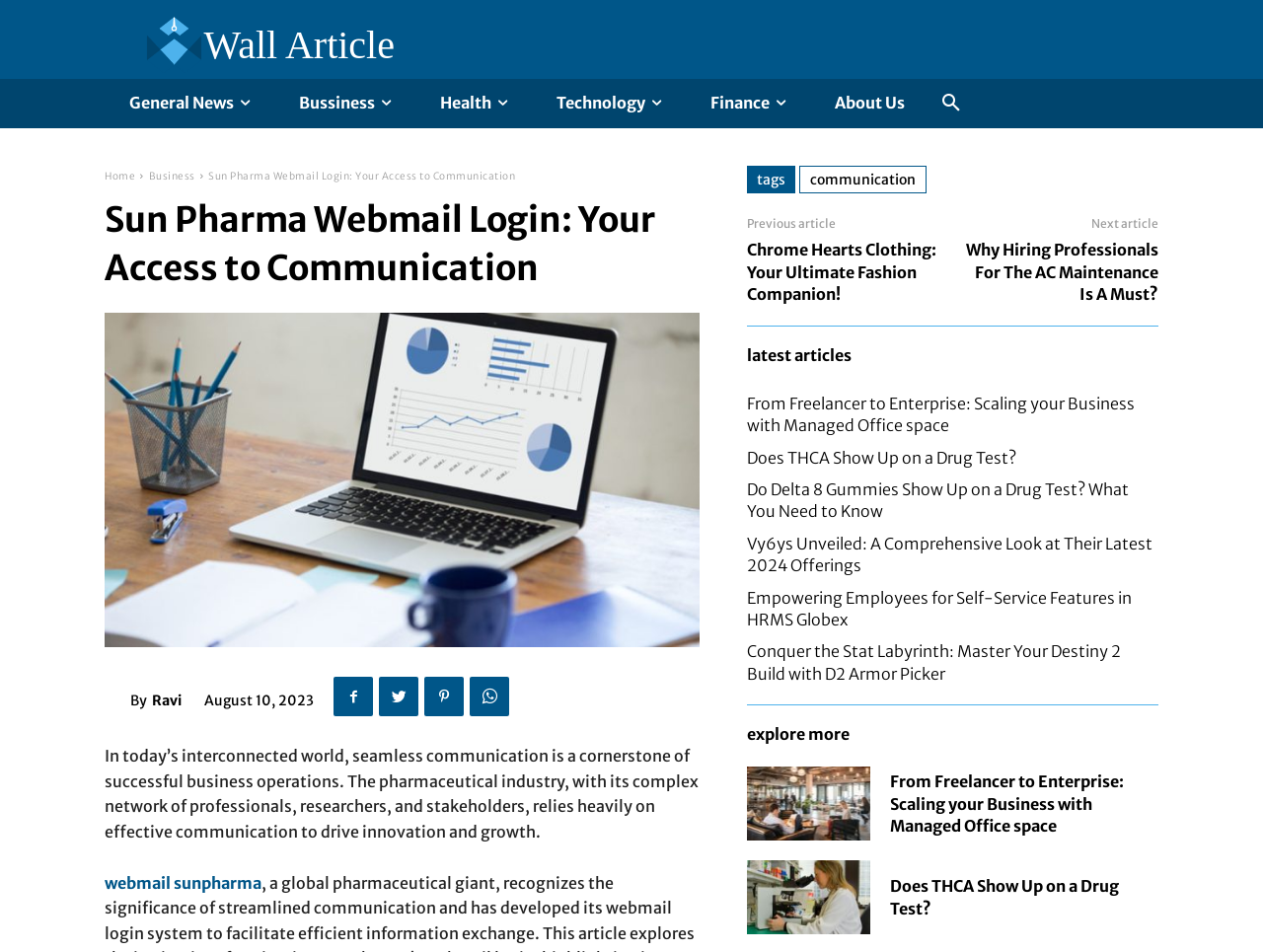Identify and provide the bounding box for the element described by: "webmail sunpharma".

[0.083, 0.917, 0.207, 0.937]